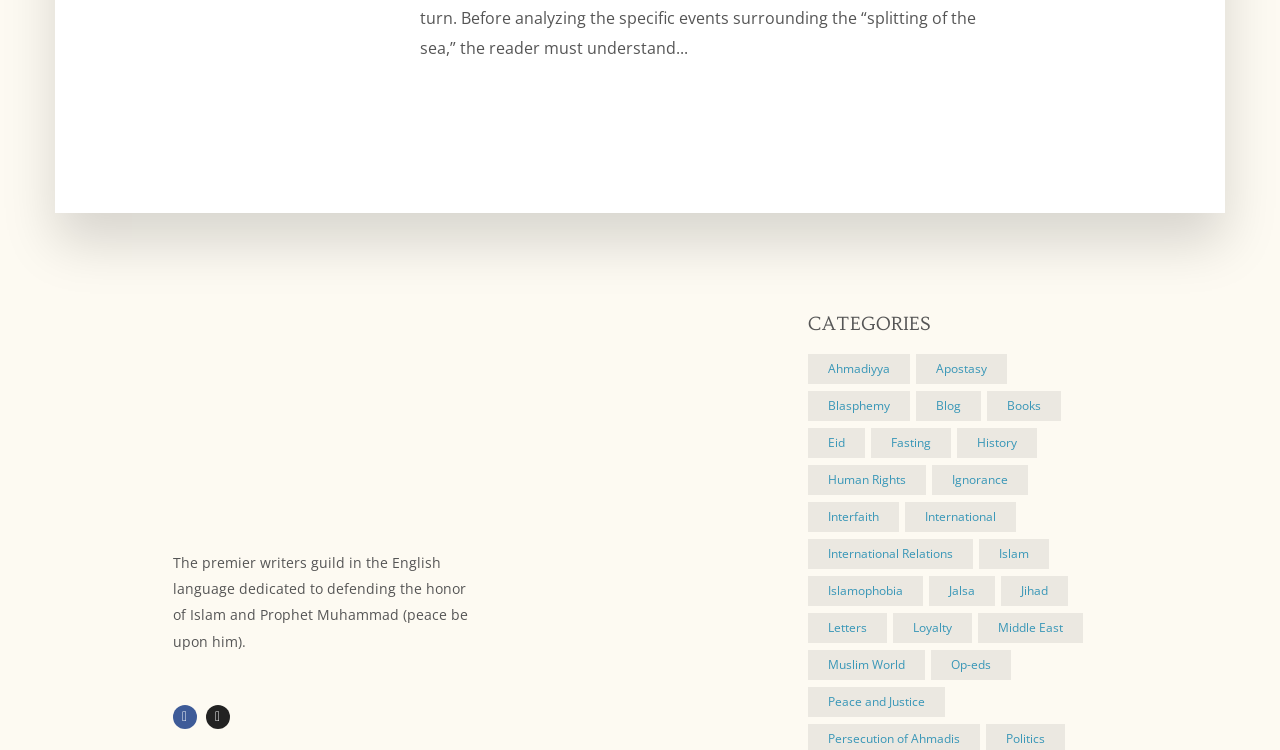Predict the bounding box coordinates for the UI element described as: "Ahmadiyya". The coordinates should be four float numbers between 0 and 1, presented as [left, top, right, bottom].

[0.631, 0.472, 0.711, 0.512]